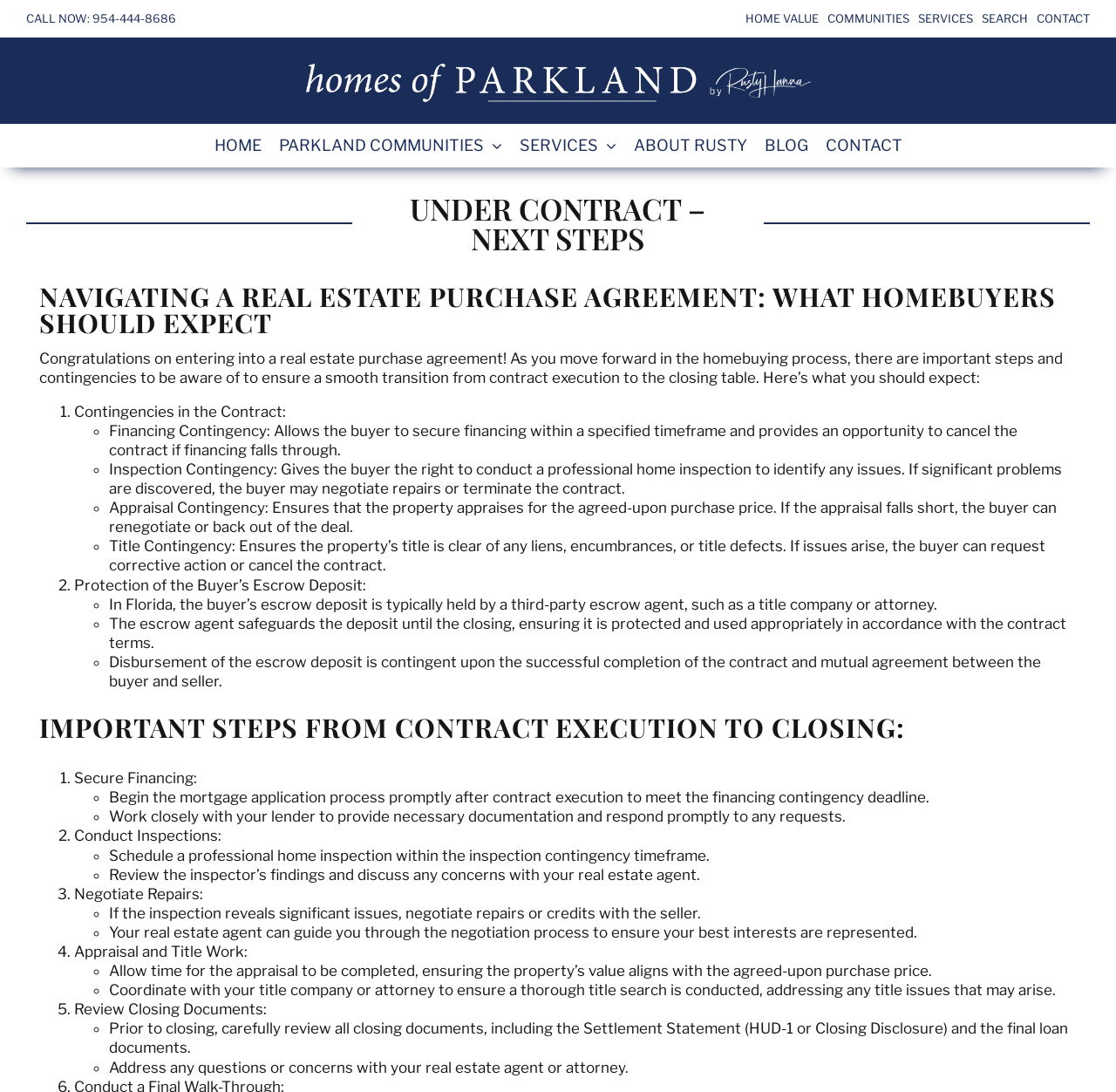Please identify the bounding box coordinates of the element's region that should be clicked to execute the following instruction: "Click the 'HOME' link". The bounding box coordinates must be four float numbers between 0 and 1, i.e., [left, top, right, bottom].

[0.184, 0.113, 0.242, 0.153]